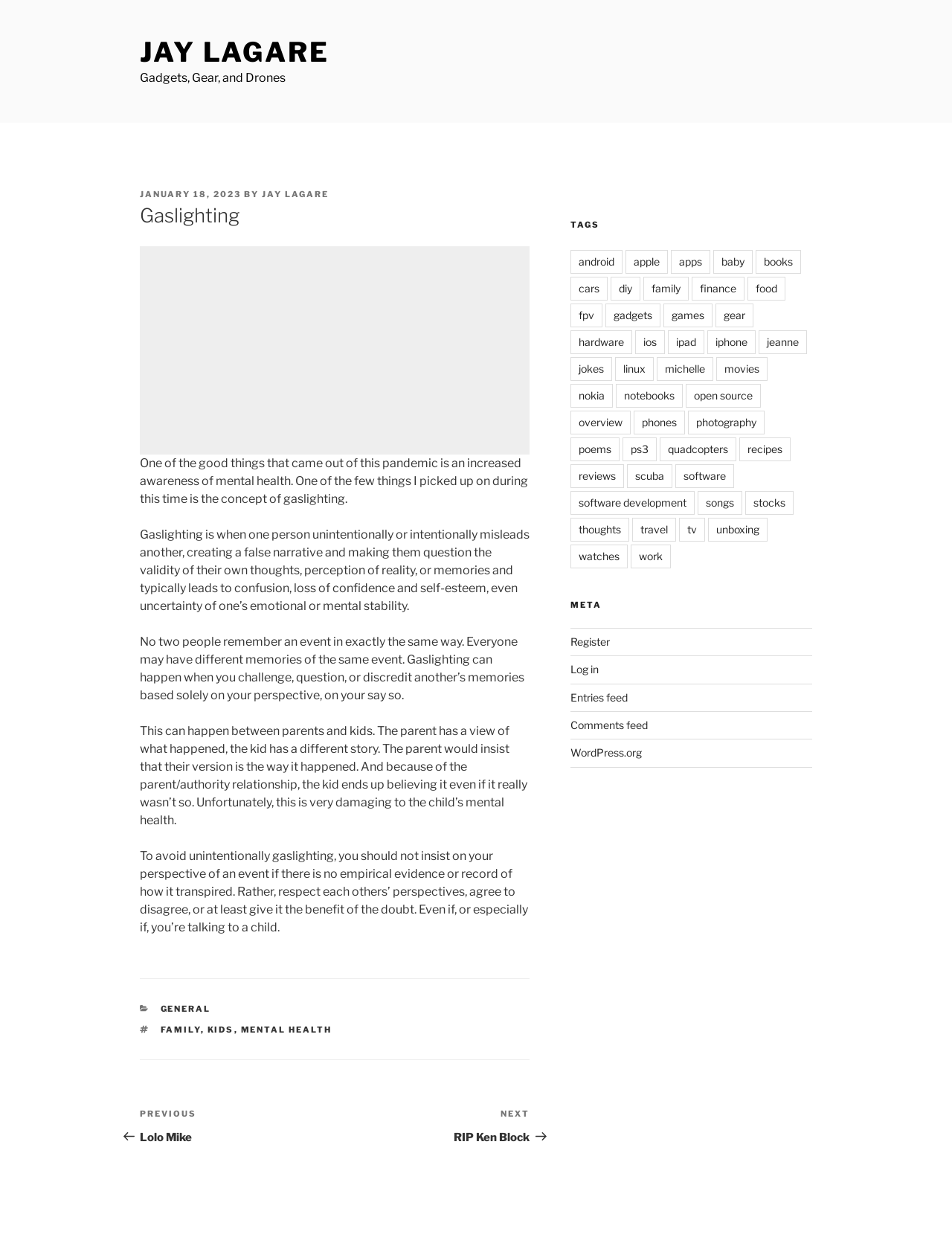Can you pinpoint the bounding box coordinates for the clickable element required for this instruction: "Navigate to the 'Next Post RIP Ken Block'"? The coordinates should be four float numbers between 0 and 1, i.e., [left, top, right, bottom].

[0.352, 0.883, 0.556, 0.911]